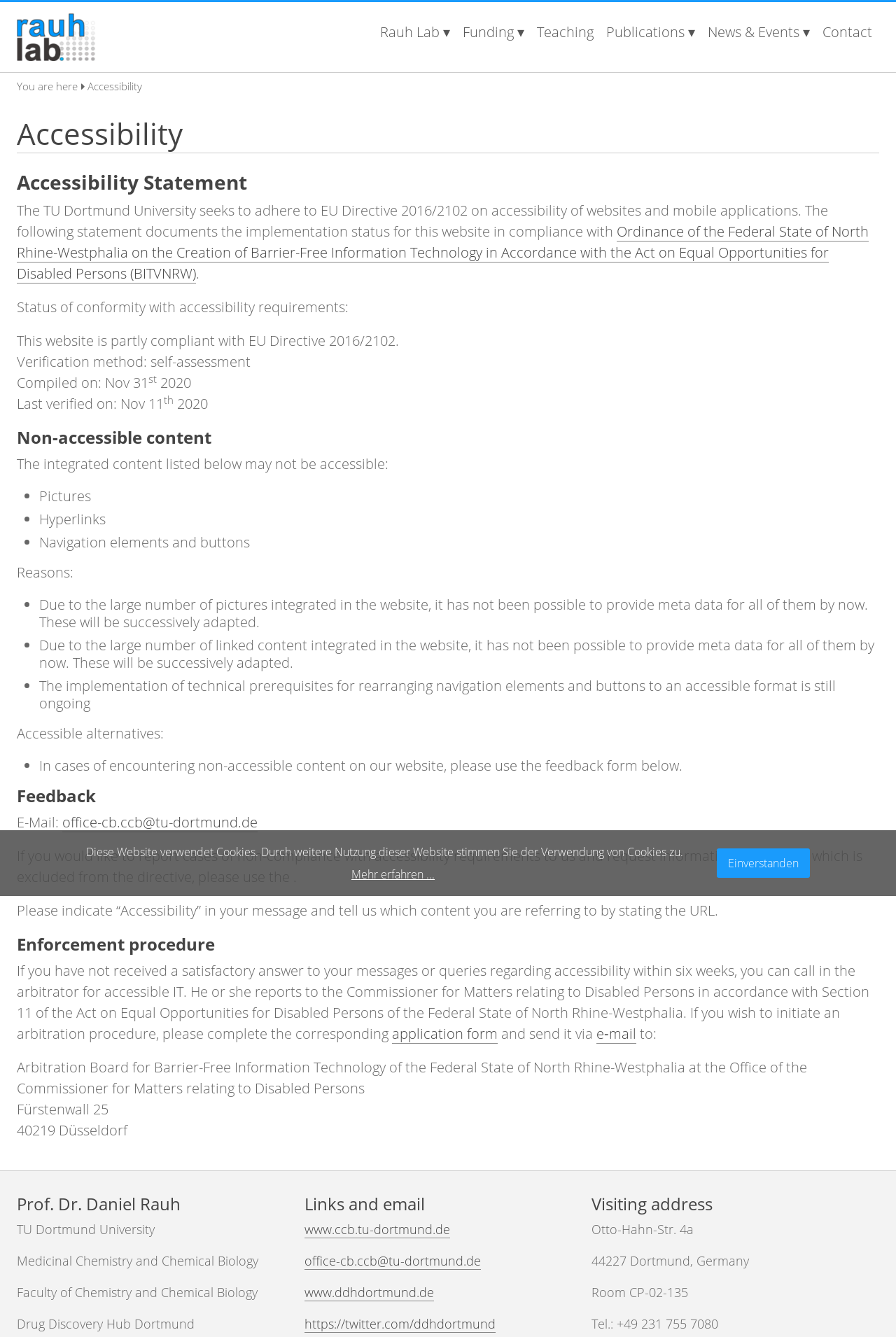Give a detailed account of the webpage.

This webpage is about accessibility, specifically the accessibility statement of the TU Dortmund University. At the top of the page, there is a navigation menu with links to "Rauh Lab", "Funding", "Teaching", "Publications", "News & Events", and "Contact". Below the navigation menu, there is a main content area with several headings and paragraphs of text.

The first heading is "Accessibility" and it is followed by a statement about the university's commitment to accessibility. The next heading is "Accessibility Statement" and it provides information about the implementation status of accessibility on the website. There is a link to an ordinance on barrier-free information technology and a statement about the verification method used.

The page then lists non-accessible content, including pictures, hyperlinks, and navigation elements and buttons. It explains the reasons for these limitations and provides accessible alternatives. There is a section on feedback, where users can report cases of non-compliance with accessibility requirements and request information on excluded content.

The page also provides information on the enforcement procedure, including the option to initiate an arbitration procedure if a satisfactory answer is not received within six weeks. There is a link to an application form and contact information for the Arbitration Board for Barrier-Free Information Technology.

At the bottom of the page, there are several sections with information about Prof. Dr. Daniel Rauh, including his affiliation with the TU Dortmund University and his research areas. There are also links to his website and social media profiles.

Additionally, there is a cookie bar at the bottom of the page, which informs users that the website uses cookies and provides a link to learn more. There is also a button to accept the use of cookies.